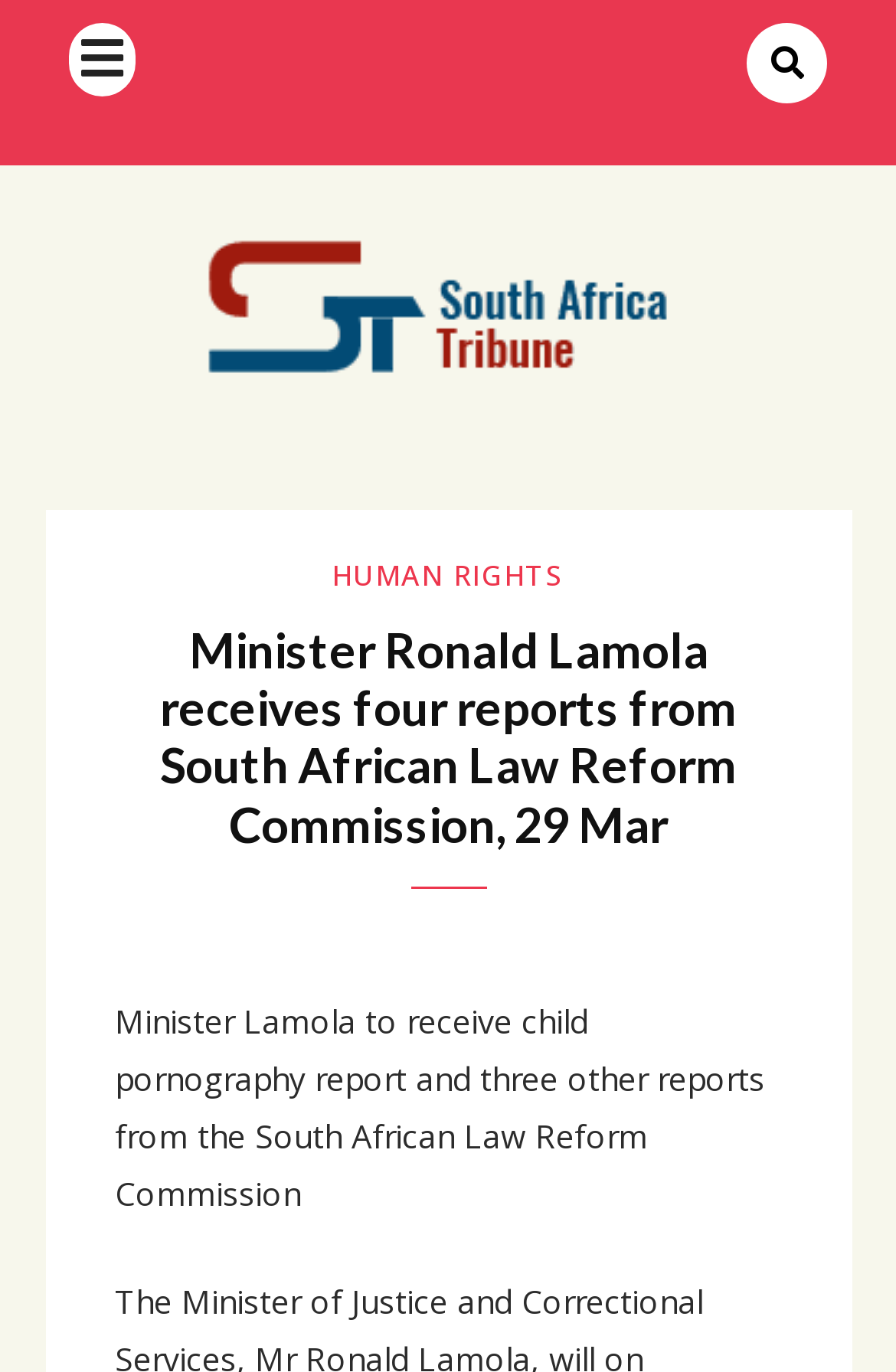Please answer the following question using a single word or phrase: 
Is the search bar expanded?

No